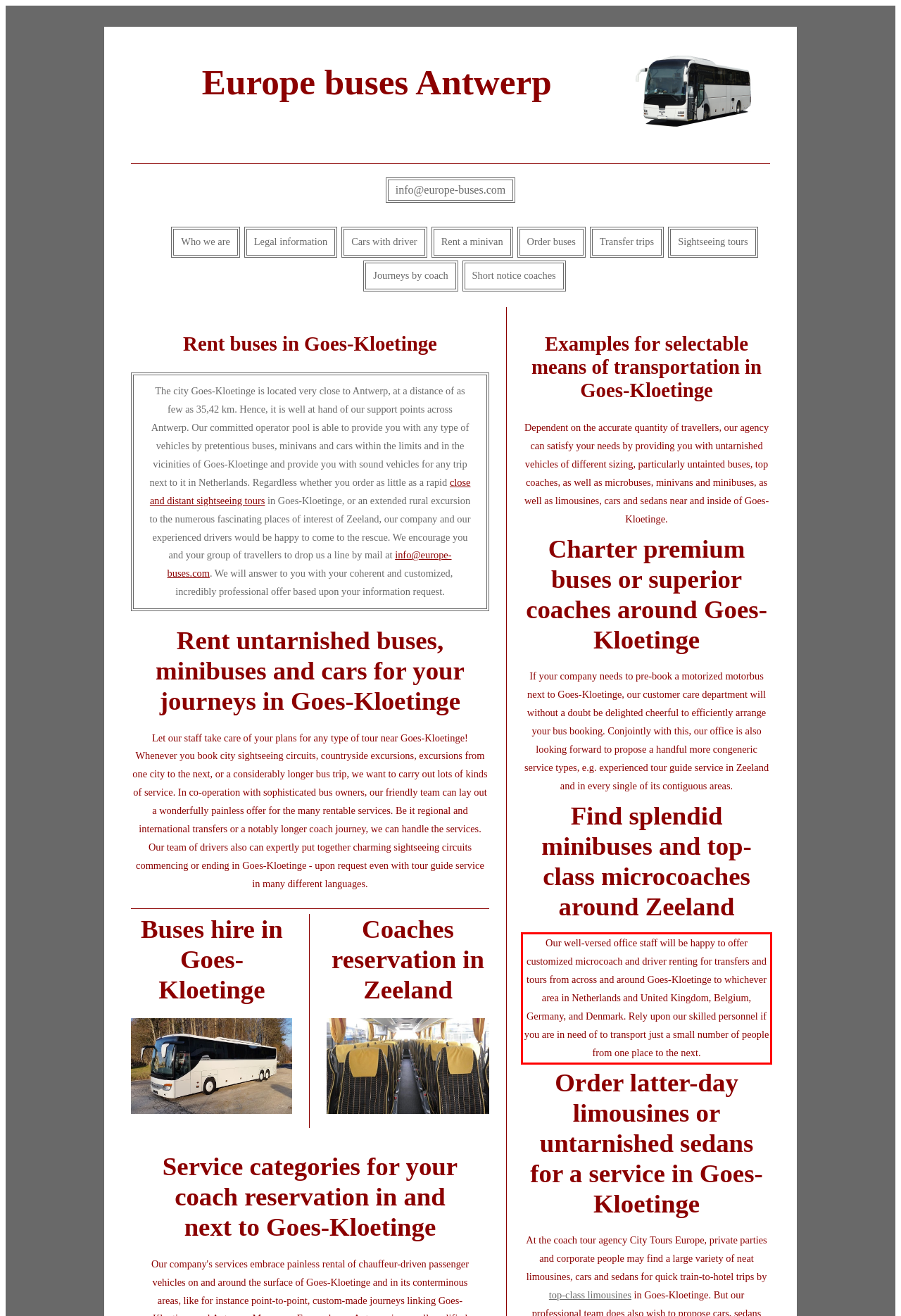By examining the provided screenshot of a webpage, recognize the text within the red bounding box and generate its text content.

Our well-versed office staff will be happy to offer customized microcoach and driver renting for transfers and tours from across and around Goes-Kloetinge to whichever area in Netherlands and United Kingdom, Belgium, Germany, and Denmark. Rely upon our skilled personnel if you are in need of to transport just a small number of people from one place to the next.